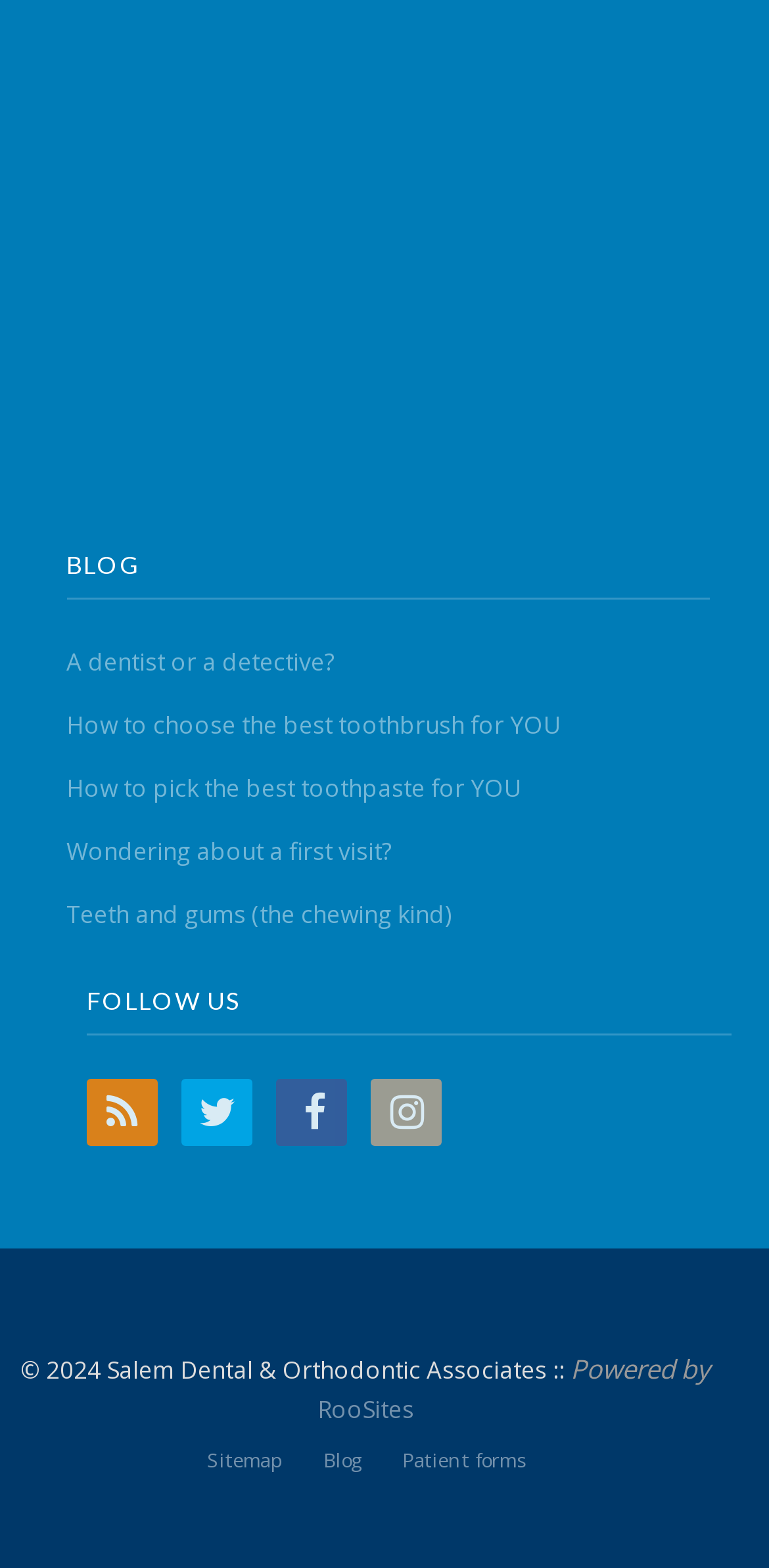From the details in the image, provide a thorough response to the question: What is the copyright year of the webpage?

I looked at the copyright information at the bottom of the webpage and found that the copyright year is 2024, which is mentioned as '© 2024 Salem Dental & Orthodontic Associates ::'.